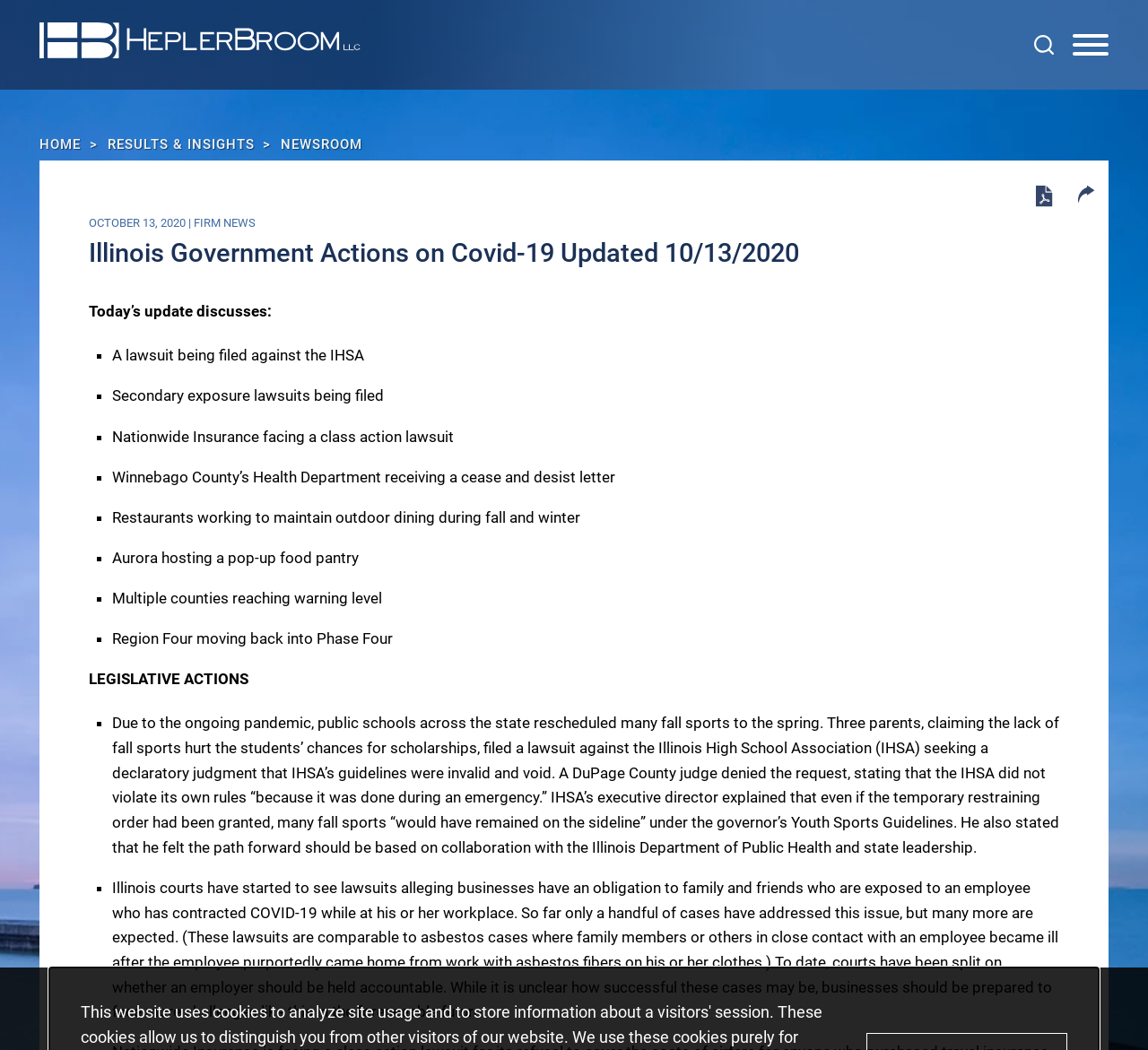Provide the bounding box coordinates of the HTML element this sentence describes: "customerservice@evoengineeringdesign.com". The bounding box coordinates consist of four float numbers between 0 and 1, i.e., [left, top, right, bottom].

None